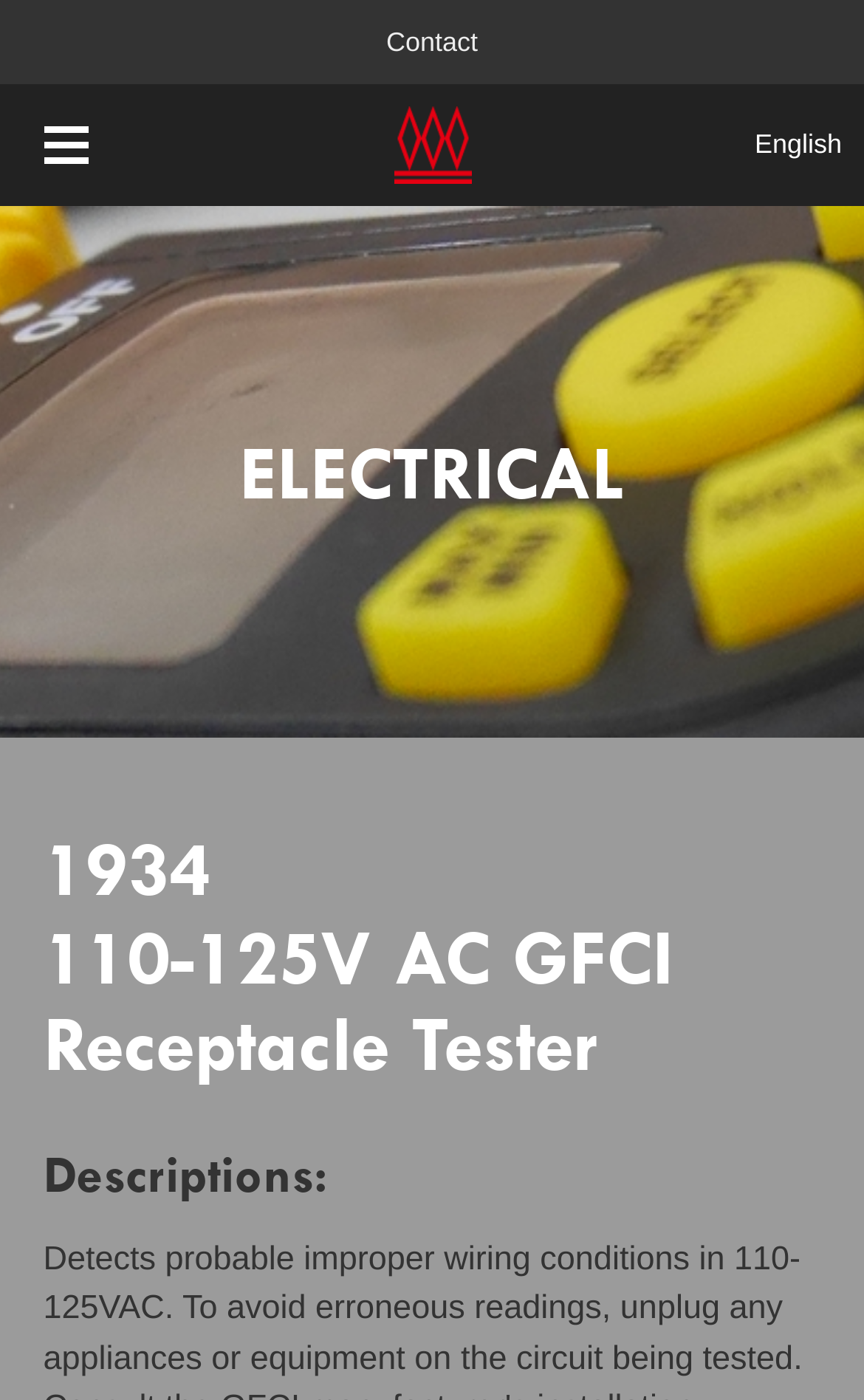Respond to the question with just a single word or phrase: 
What is the purpose of the product?

Detect faulty wiring